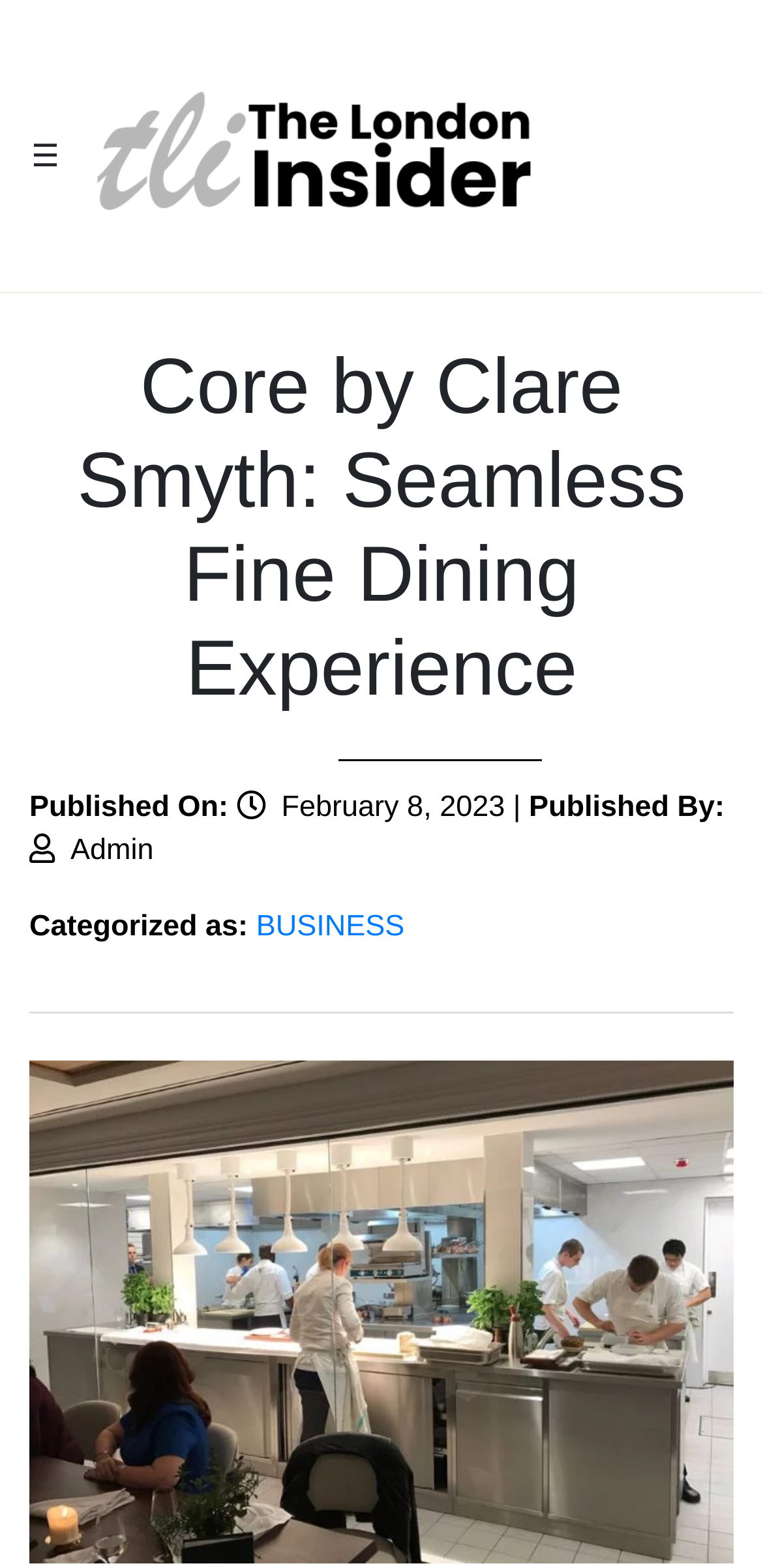Identify the bounding box coordinates for the element that needs to be clicked to fulfill this instruction: "Read reviews". Provide the coordinates in the format of four float numbers between 0 and 1: [left, top, right, bottom].

[0.128, 0.255, 0.457, 0.304]